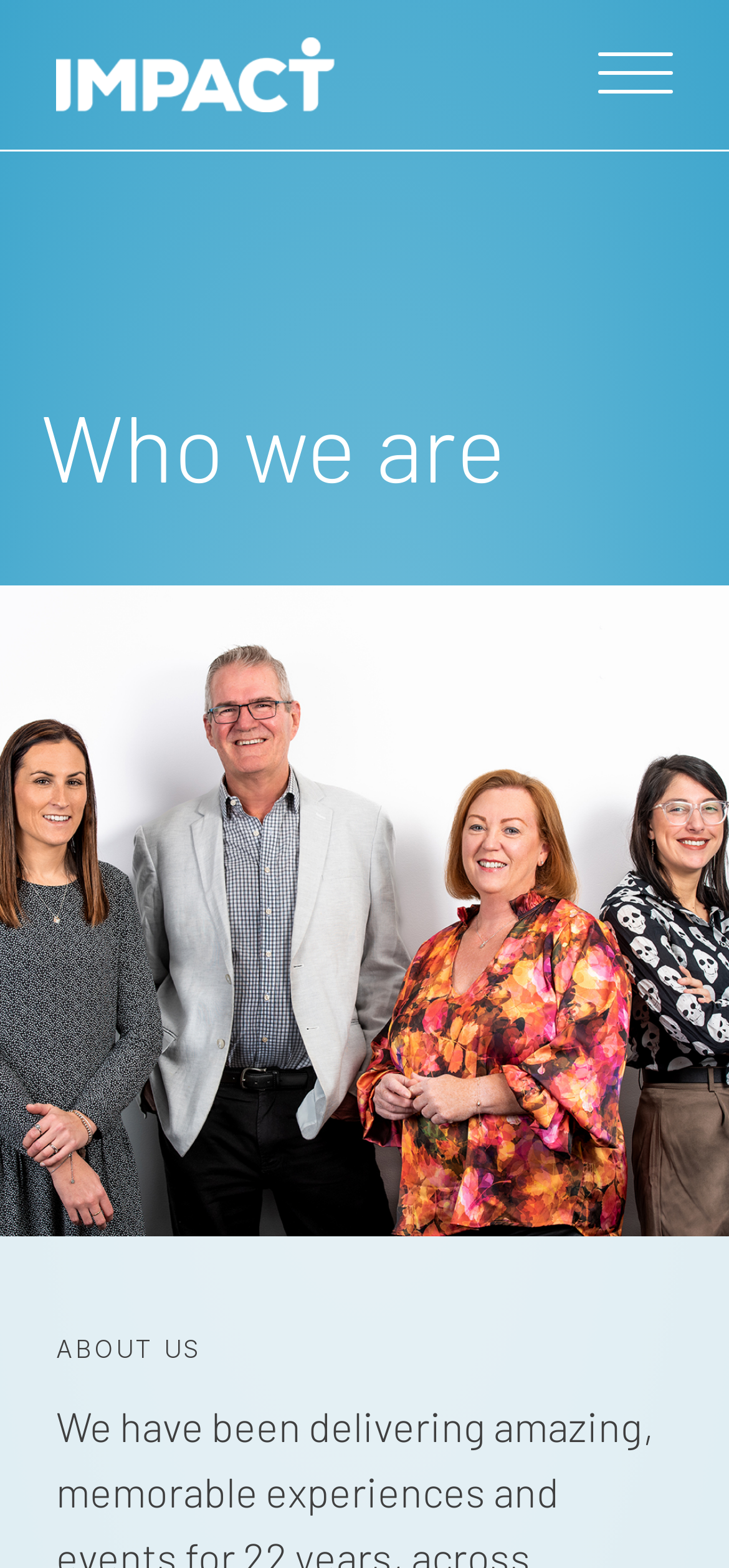Show the bounding box coordinates for the HTML element described as: "aria-label="Open menu"".

[0.821, 0.033, 0.923, 0.062]